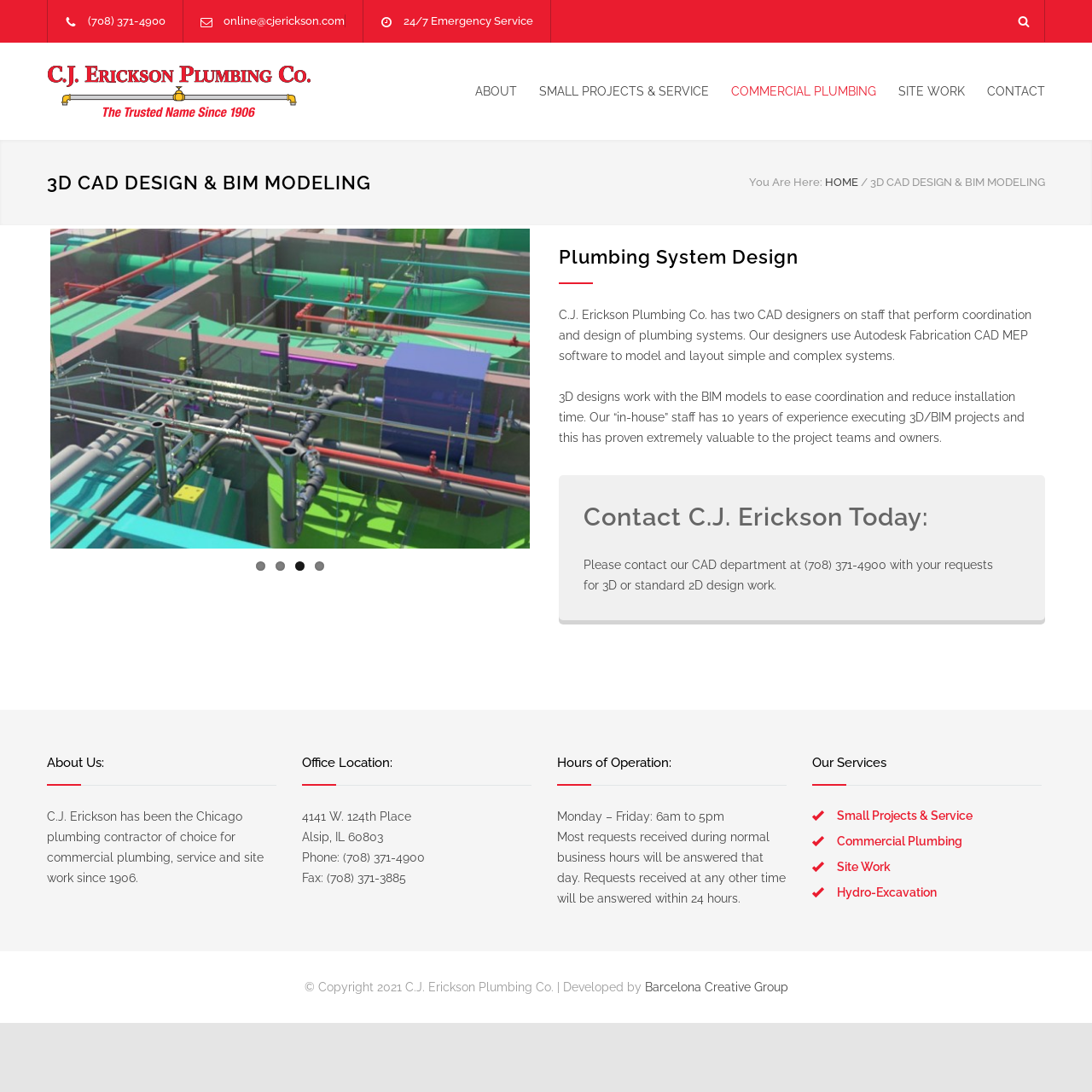Offer a detailed account of what is visible on the webpage.

This webpage is about C.J. Erickson Plumbing Co., a commercial plumbing and site work company that has been in business since 1906. At the top of the page, there is a logo and a navigation menu with links to different sections of the website, including "About", "Small Projects & Service", "Commercial Plumbing", "Site Work", and "Contact". 

Below the navigation menu, there is a section that describes the company's 3D CAD design and BIM modeling services. This section includes a heading, a brief description of the services, and a call to action to contact the company's CAD department. 

On the right side of the page, there is a section that displays the company's contact information, including phone number, email, and physical address. There is also a section that lists the company's hours of operation and a note about response times to requests.

Further down the page, there is a section that lists the company's services, including small projects and service, commercial plumbing, site work, and hydro-excavation. Each service is linked to a separate page with more information.

At the bottom of the page, there is a copyright notice and a credit to the company that developed the website.